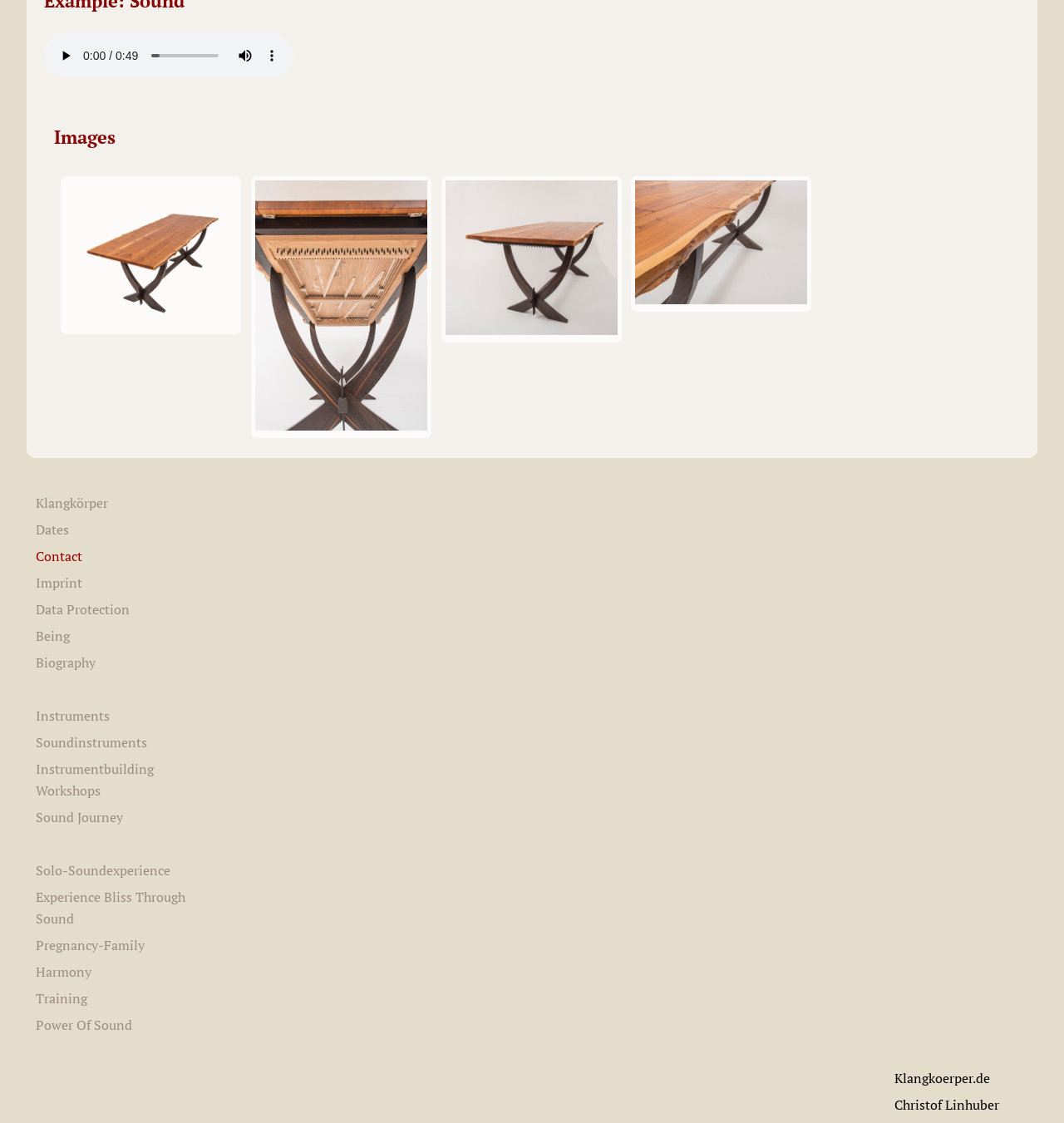Provide a short answer to the following question with just one word or phrase: What is the main topic of the webpage?

Sound and Instruments